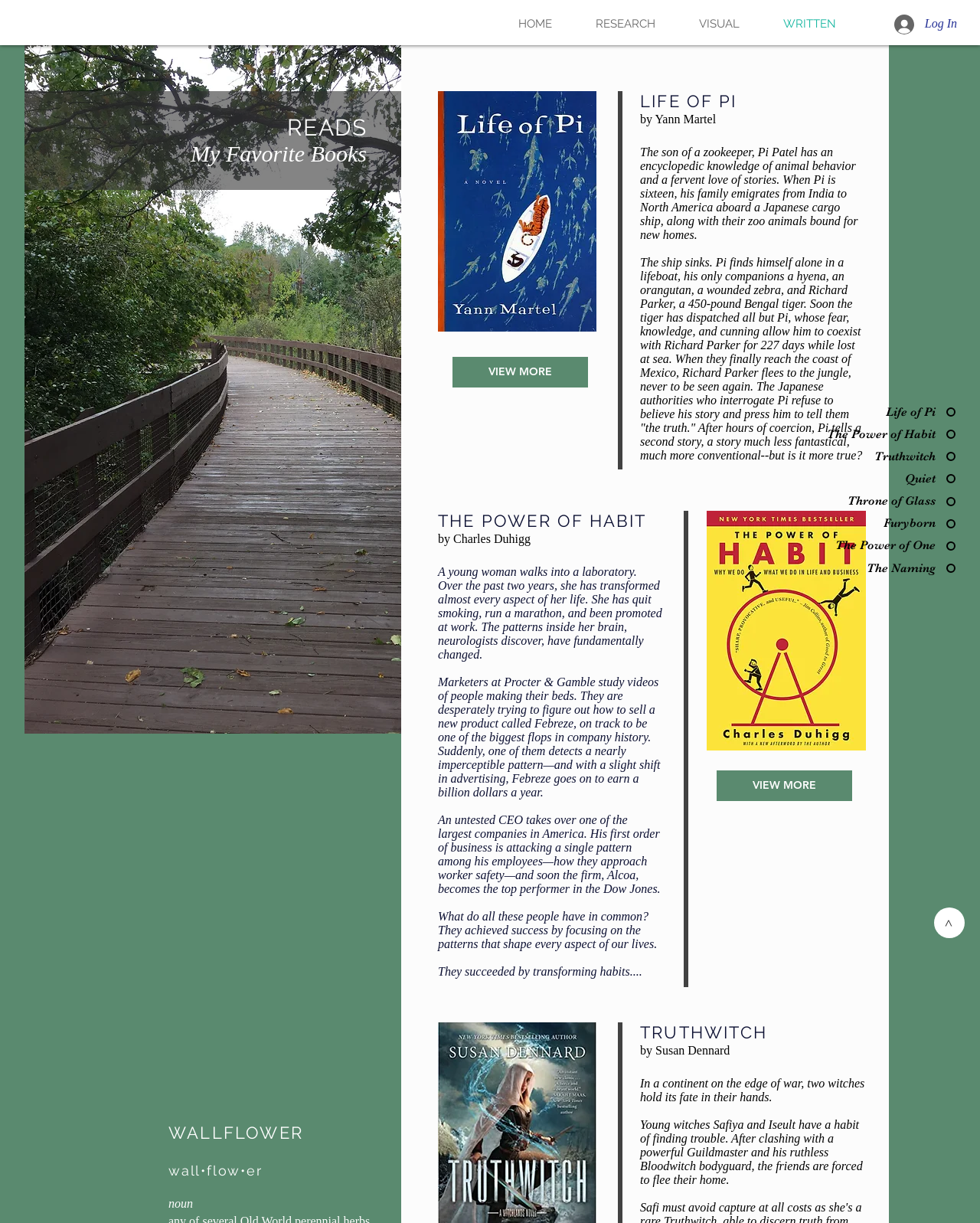Kindly provide the bounding box coordinates of the section you need to click on to fulfill the given instruction: "View more information about 'Life of Pi'".

[0.462, 0.292, 0.6, 0.317]